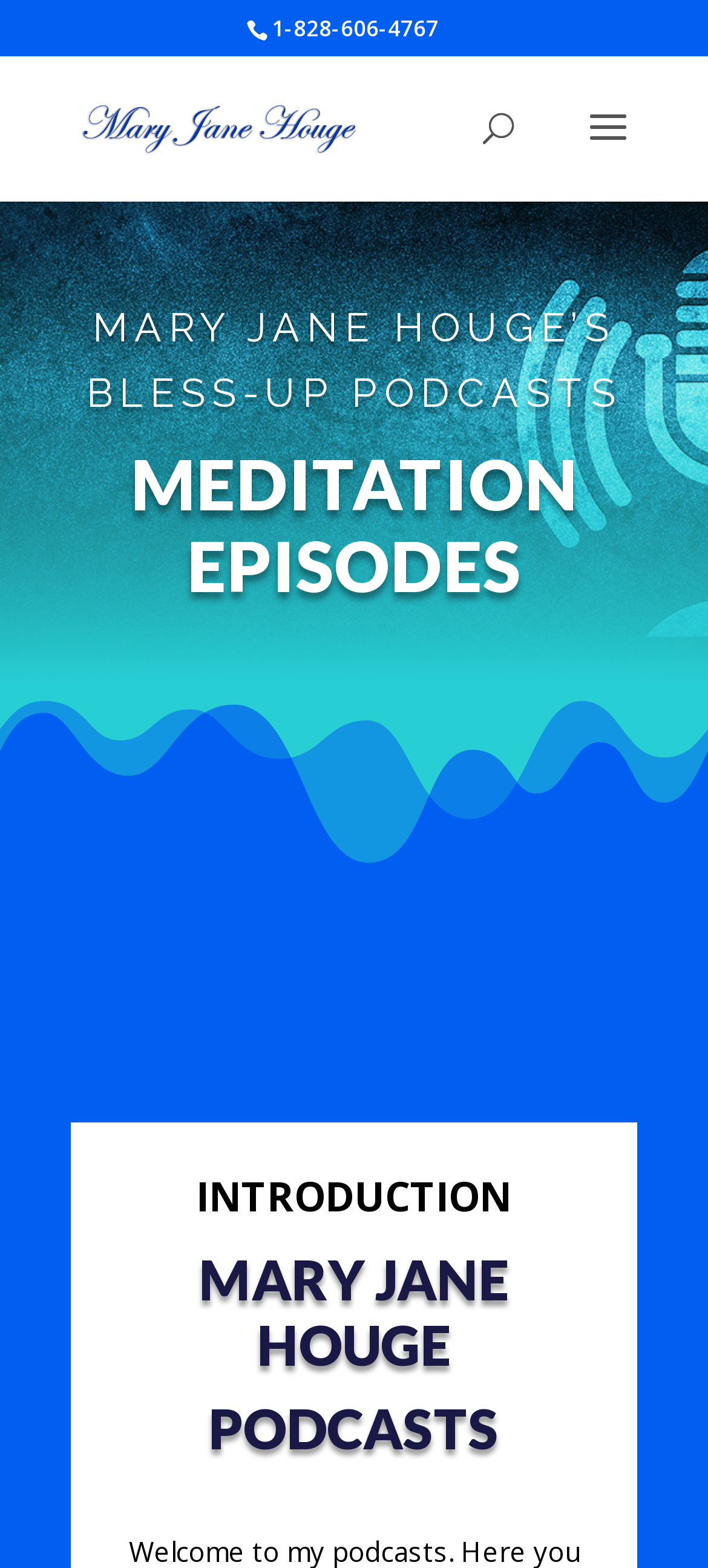Determine the bounding box coordinates for the HTML element mentioned in the following description: "name="s" placeholder="Search …" title="Search for:"". The coordinates should be a list of four floats ranging from 0 to 1, represented as [left, top, right, bottom].

[0.463, 0.035, 0.823, 0.038]